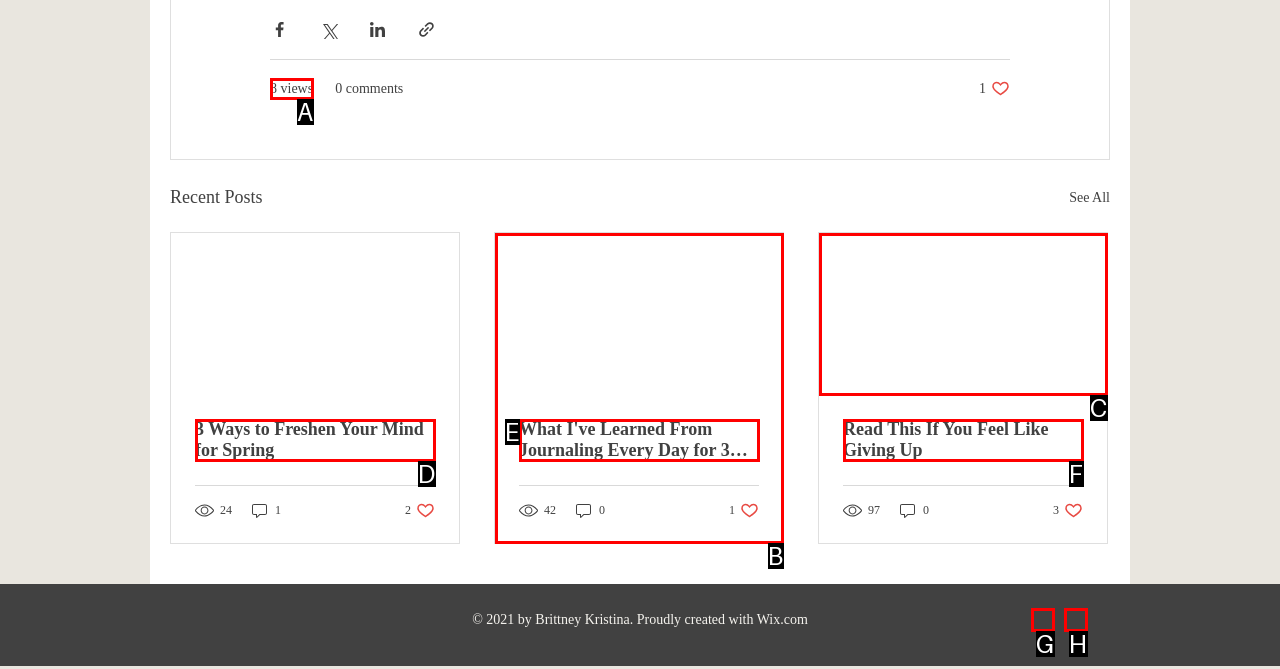Identify the letter corresponding to the UI element that matches this description: aria-label="Instagram"
Answer using only the letter from the provided options.

G